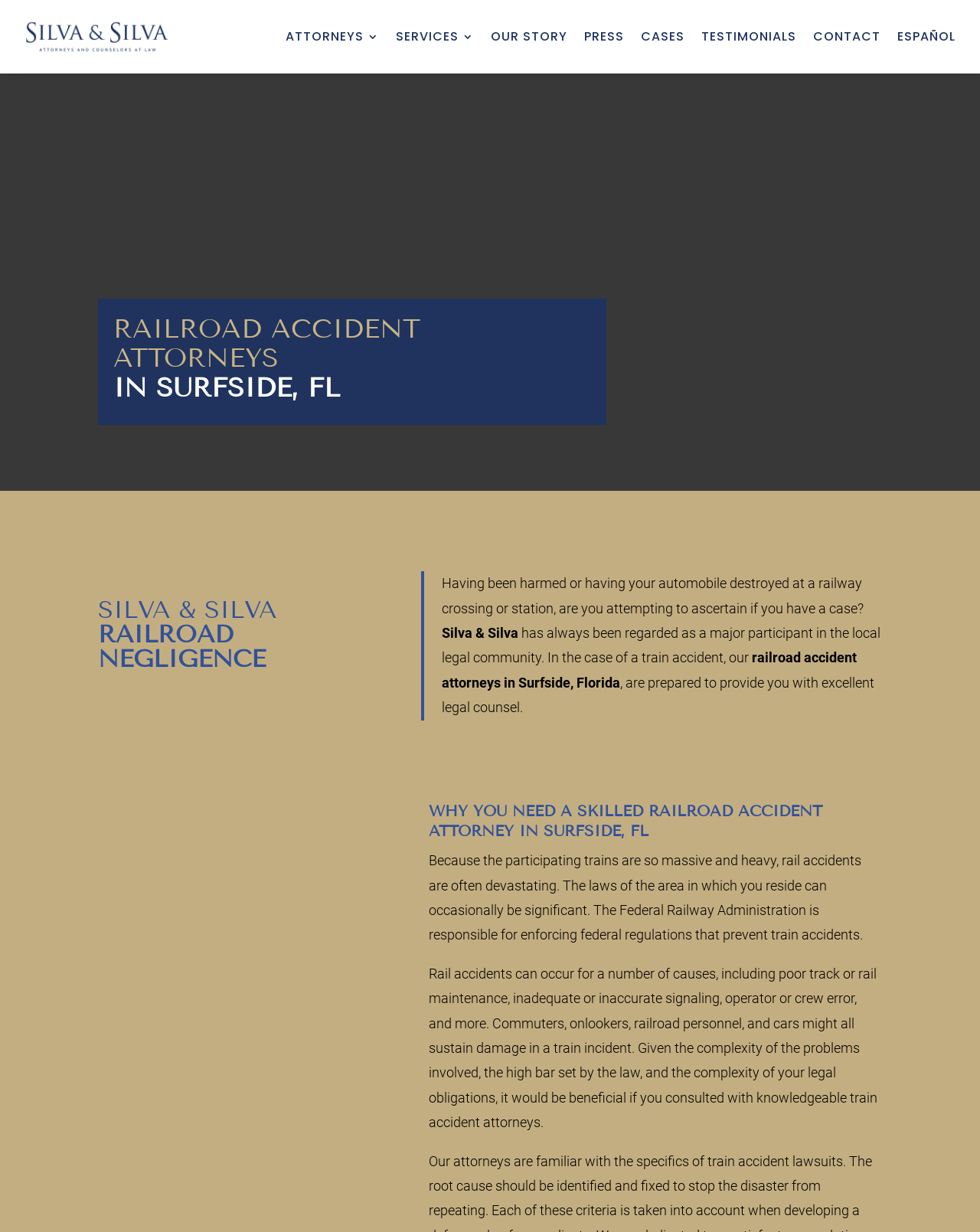What type of attorneys are specialized in this law firm?
From the screenshot, provide a brief answer in one word or phrase.

Railroad Accident Attorneys